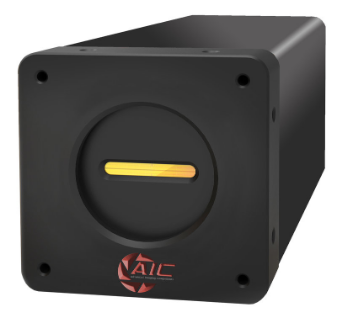Reply to the question with a single word or phrase:
What type of industries can this camera be used in?

Printing, textile, metal